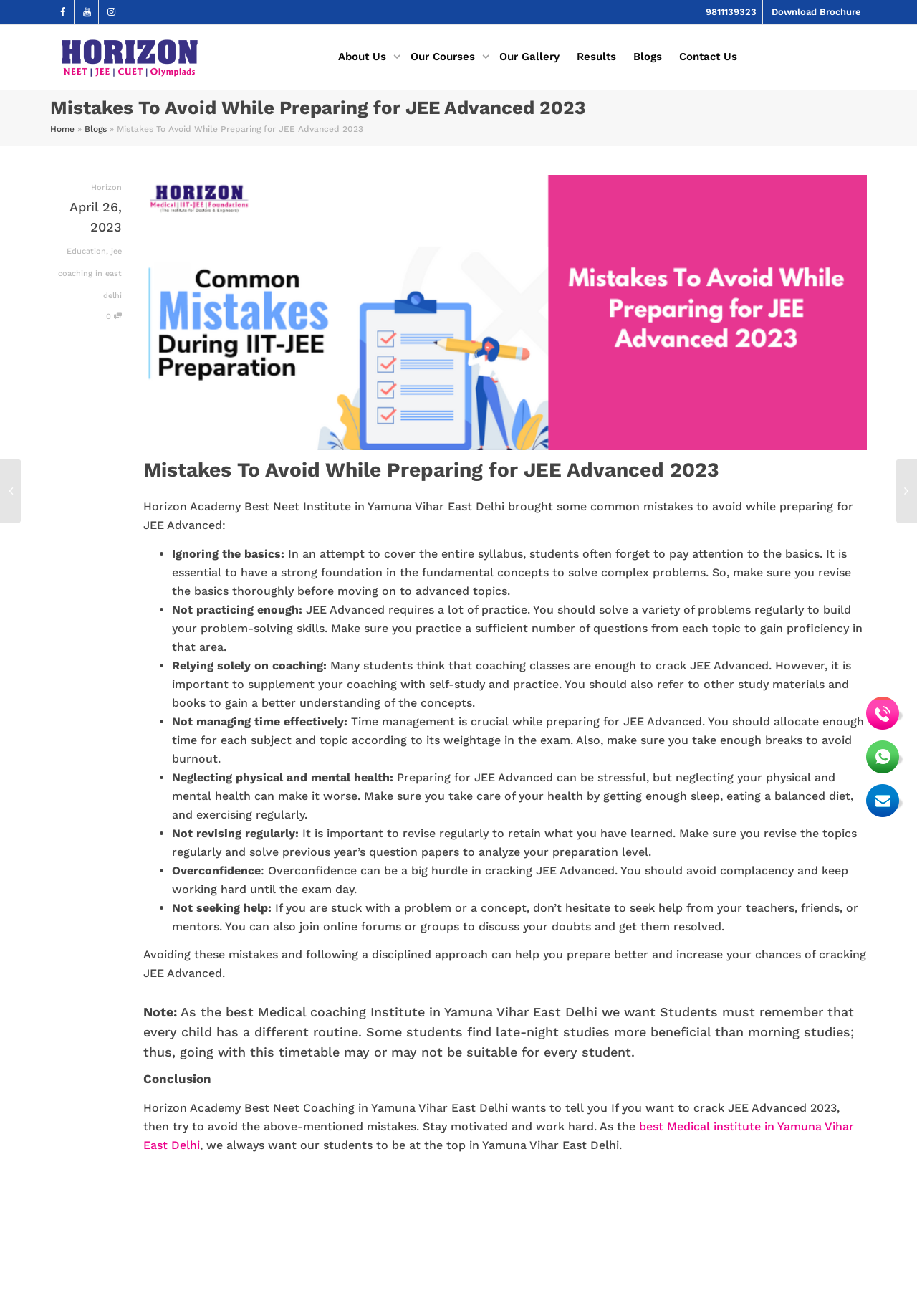What is the name of the academy mentioned in the webpage?
Based on the image content, provide your answer in one word or a short phrase.

Horizon Academy